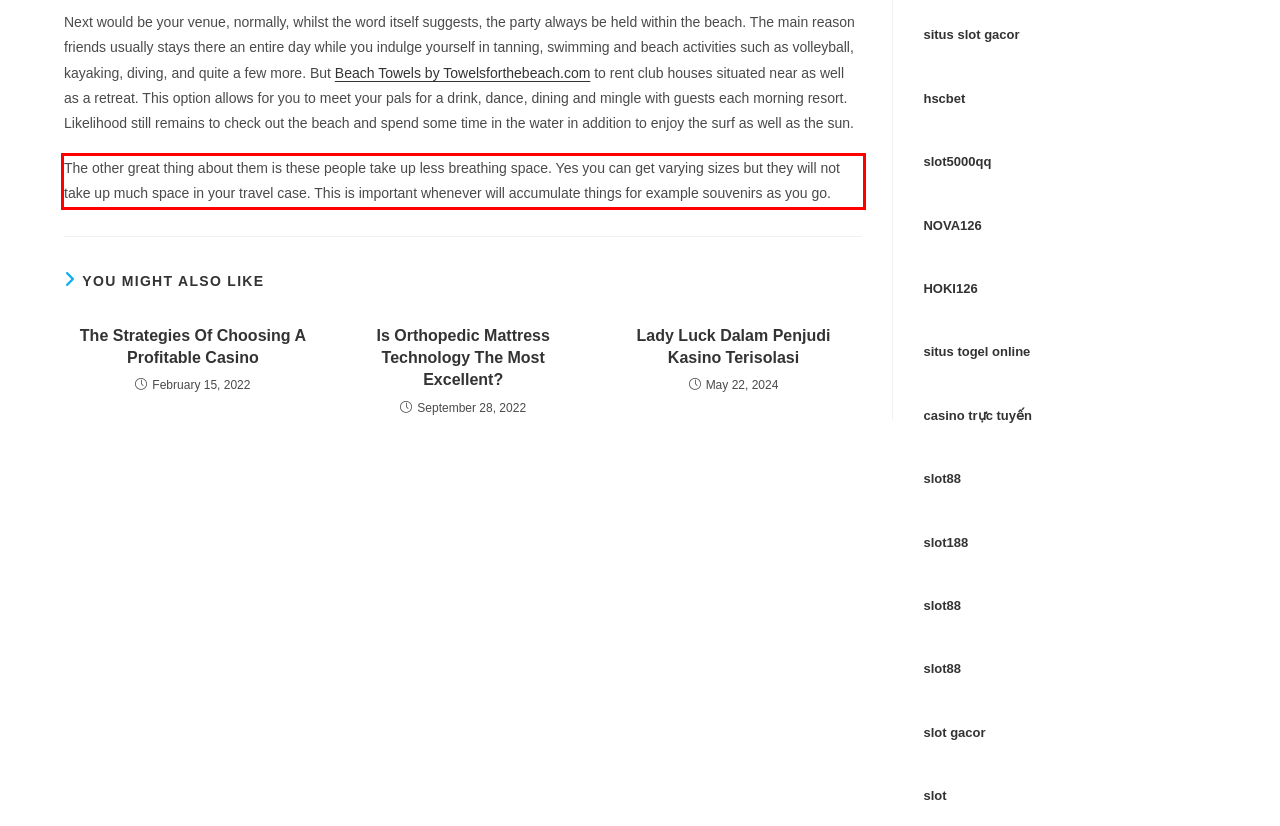By examining the provided screenshot of a webpage, recognize the text within the red bounding box and generate its text content.

The other great thing about them is these people take up less breathing space. Yes you can get varying sizes but they will not take up much space in your travel case. This is important whenever will accumulate things for example souvenirs as you go.